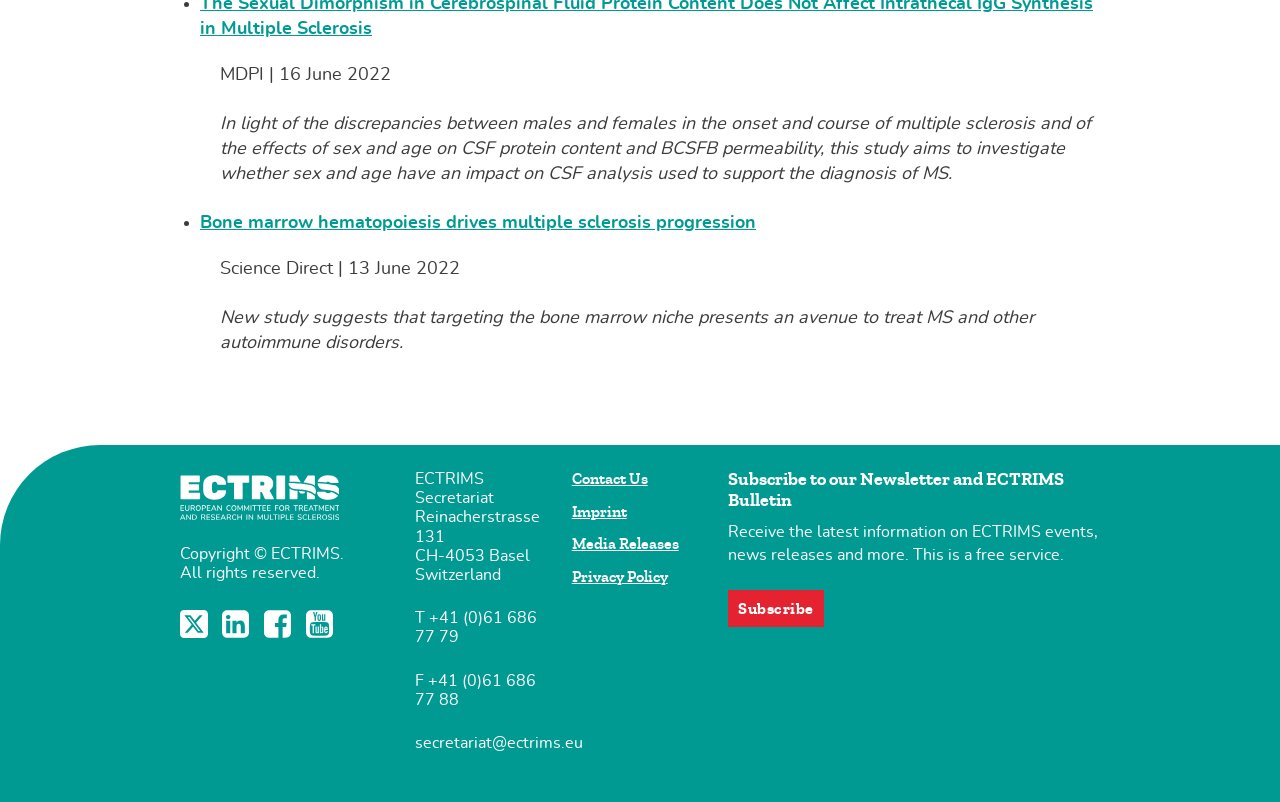Ascertain the bounding box coordinates for the UI element detailed here: "+41 (0)61 686 77 79". The coordinates should be provided as [left, top, right, bottom] with each value being a float between 0 and 1.

[0.324, 0.761, 0.42, 0.805]